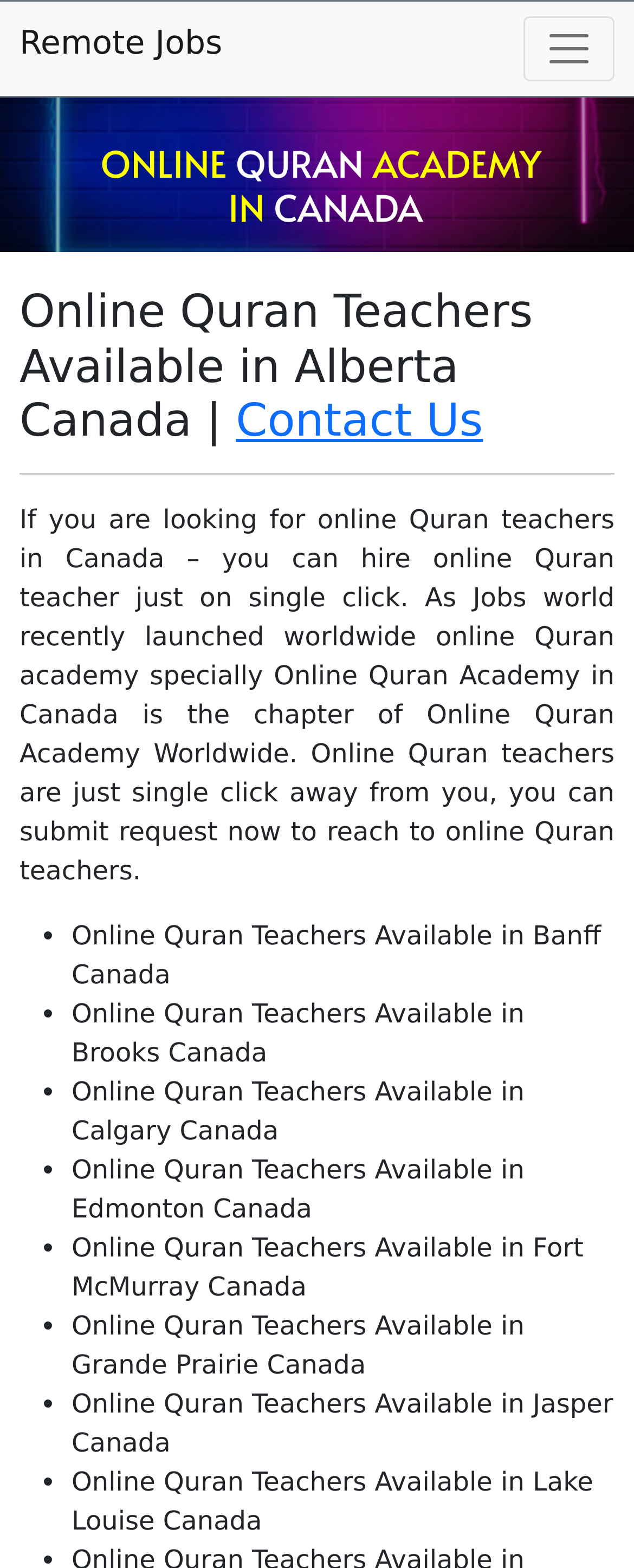Give a detailed account of the webpage.

This webpage is about Online Quran Teachers in Canada, with a focus on finding online Quran students without any charges. At the top left, there is a link to "Remote Jobs" with a corresponding heading. On the top right, a button labeled "Toggle navigation" is present, which controls the navigation bar. Below the navigation bar, a large image of the "Online Quran Academy in Canada" is displayed, spanning the entire width of the page.

Below the image, a heading reads "Online Quran Teachers Available in Alberta Canada | Contact Us", with a link to "Contact Us" on the right side. A horizontal separator line follows, separating the heading from the main content.

The main content is a block of text that explains the online Quran academy and its services. It mentions that online Quran teachers are just a single click away, and users can submit a request to reach them. Below this text, there is a list of cities in Canada where online Quran teachers are available, including Banff, Brooks, Calgary, Edmonton, Fort McMurray, Grande Prairie, Jasper, and Lake Louise. Each city is marked with a bullet point and has a corresponding text description.